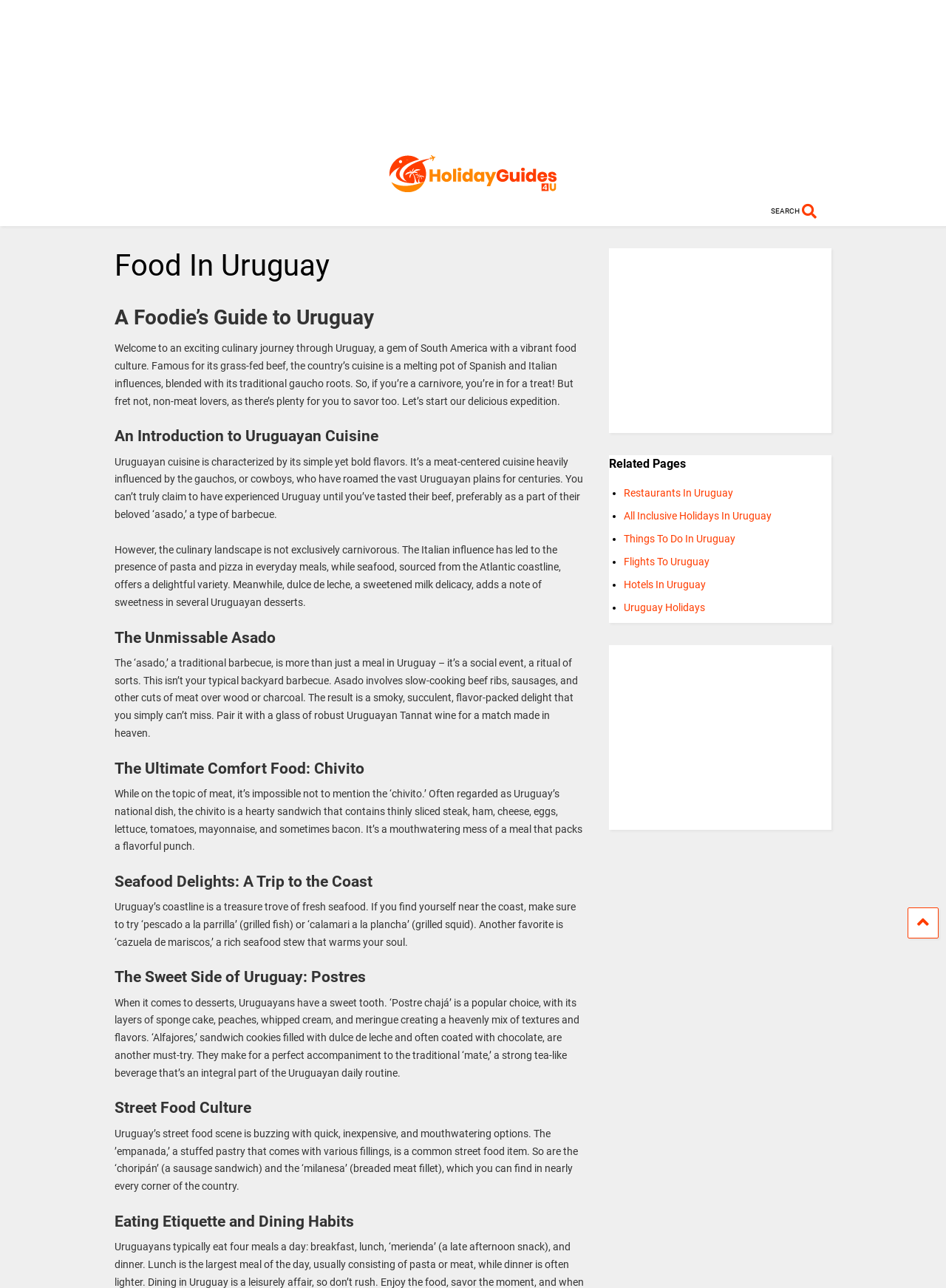Identify the text that serves as the heading for the webpage and generate it.

Food In Uruguay